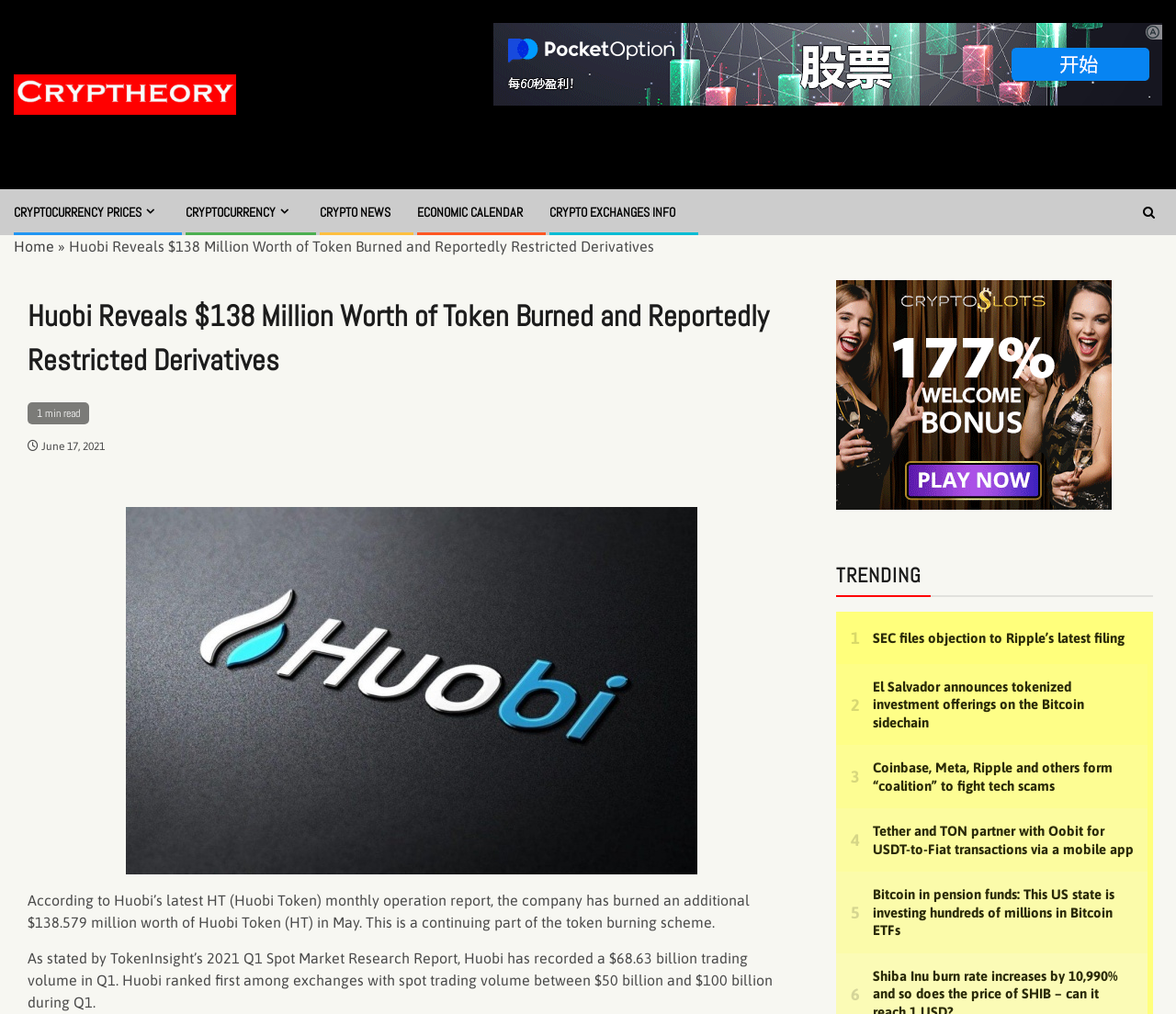Provide a brief response in the form of a single word or phrase:
When was the article published?

June 17, 2021